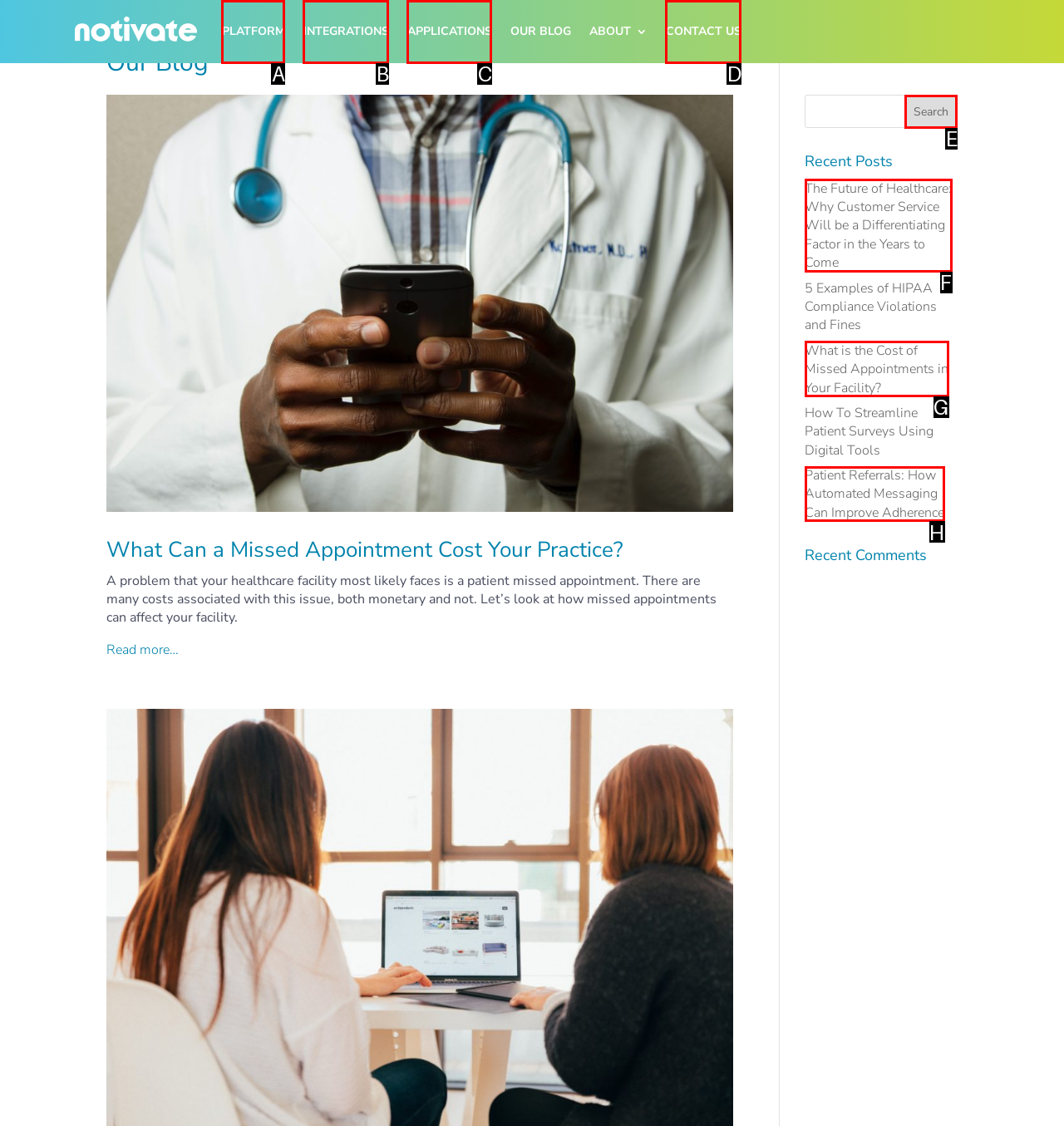Find the UI element described as: PLATFORM
Reply with the letter of the appropriate option.

A